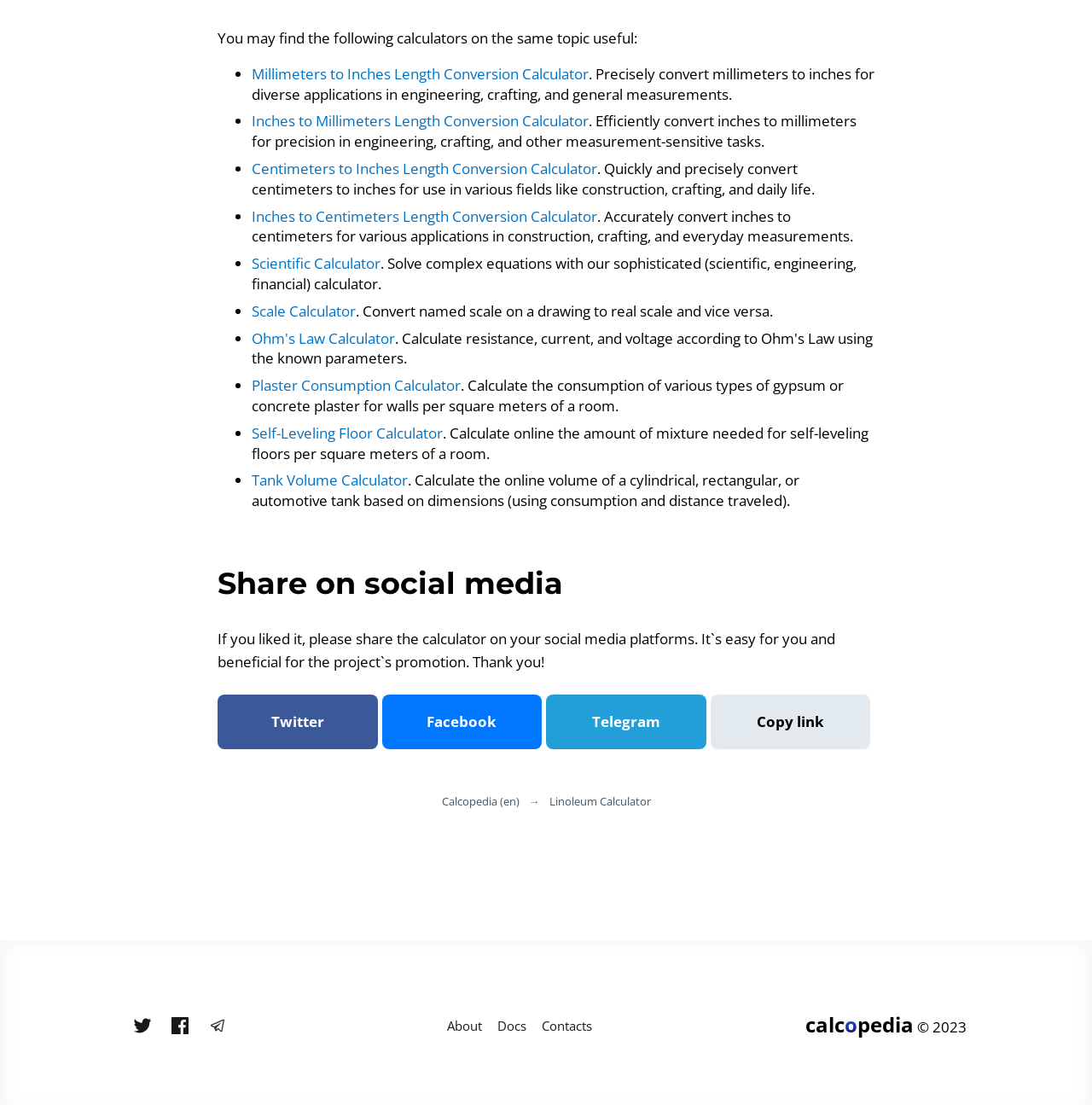Highlight the bounding box coordinates of the element you need to click to perform the following instruction: "Check Ohm's Law Calculator."

[0.23, 0.297, 0.362, 0.315]